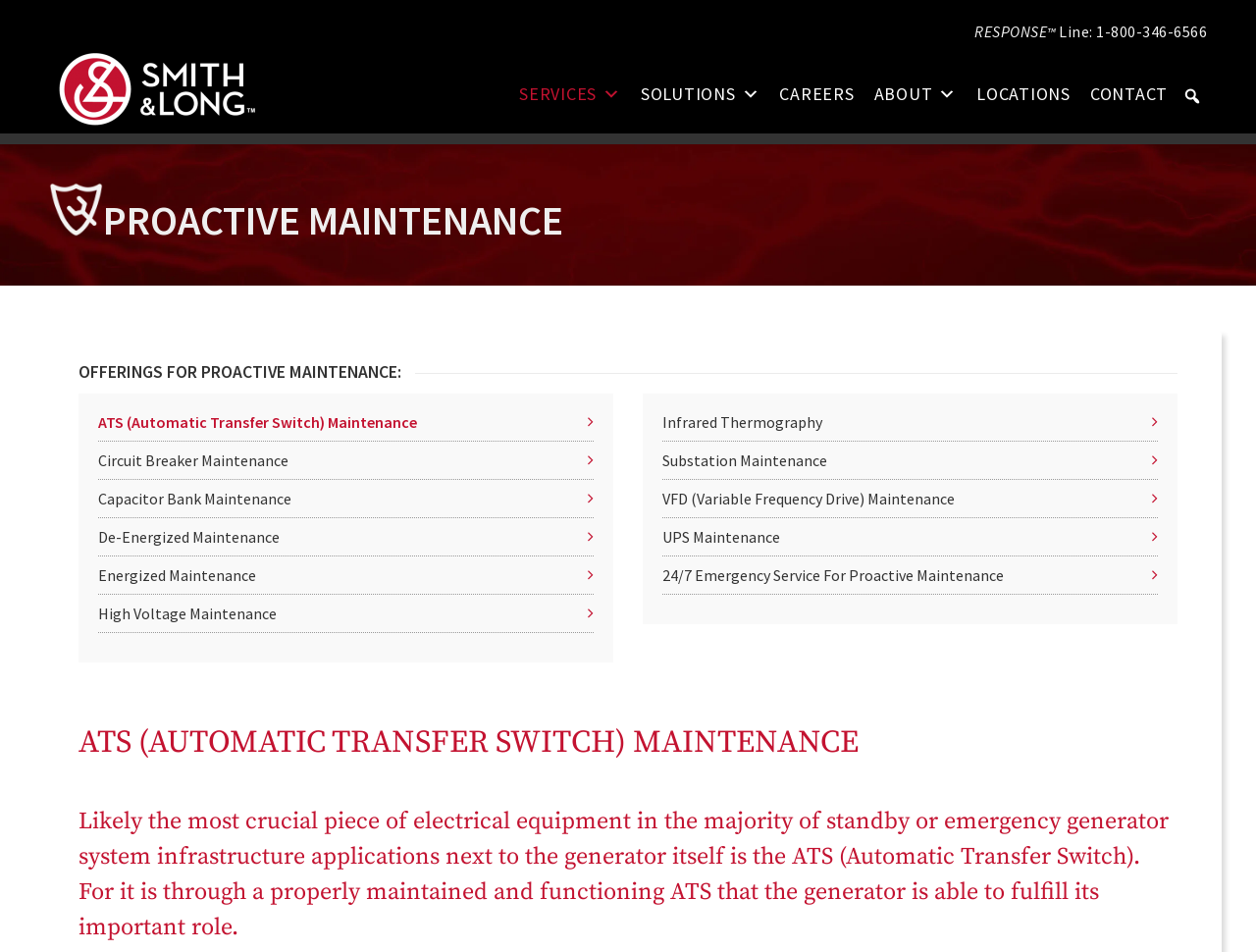Identify the bounding box of the UI element described as follows: "Zoom Image". Provide the coordinates as four float numbers in the range of 0 to 1 [left, top, right, bottom].

None